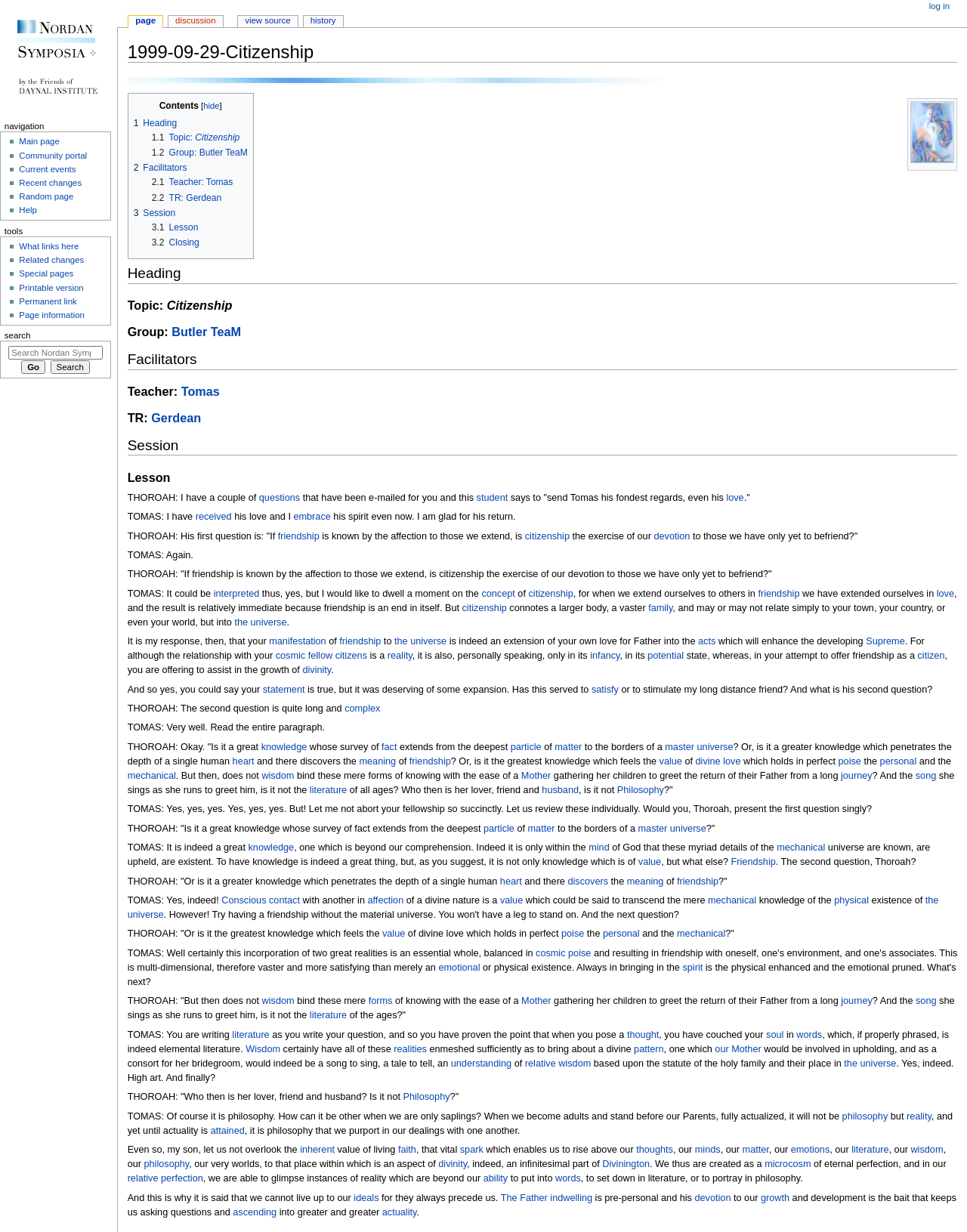Pinpoint the bounding box coordinates of the clickable element needed to complete the instruction: "View image Lighterstill.jpg". The coordinates should be provided as four float numbers between 0 and 1: [left, top, right, bottom].

[0.132, 0.062, 0.684, 0.069]